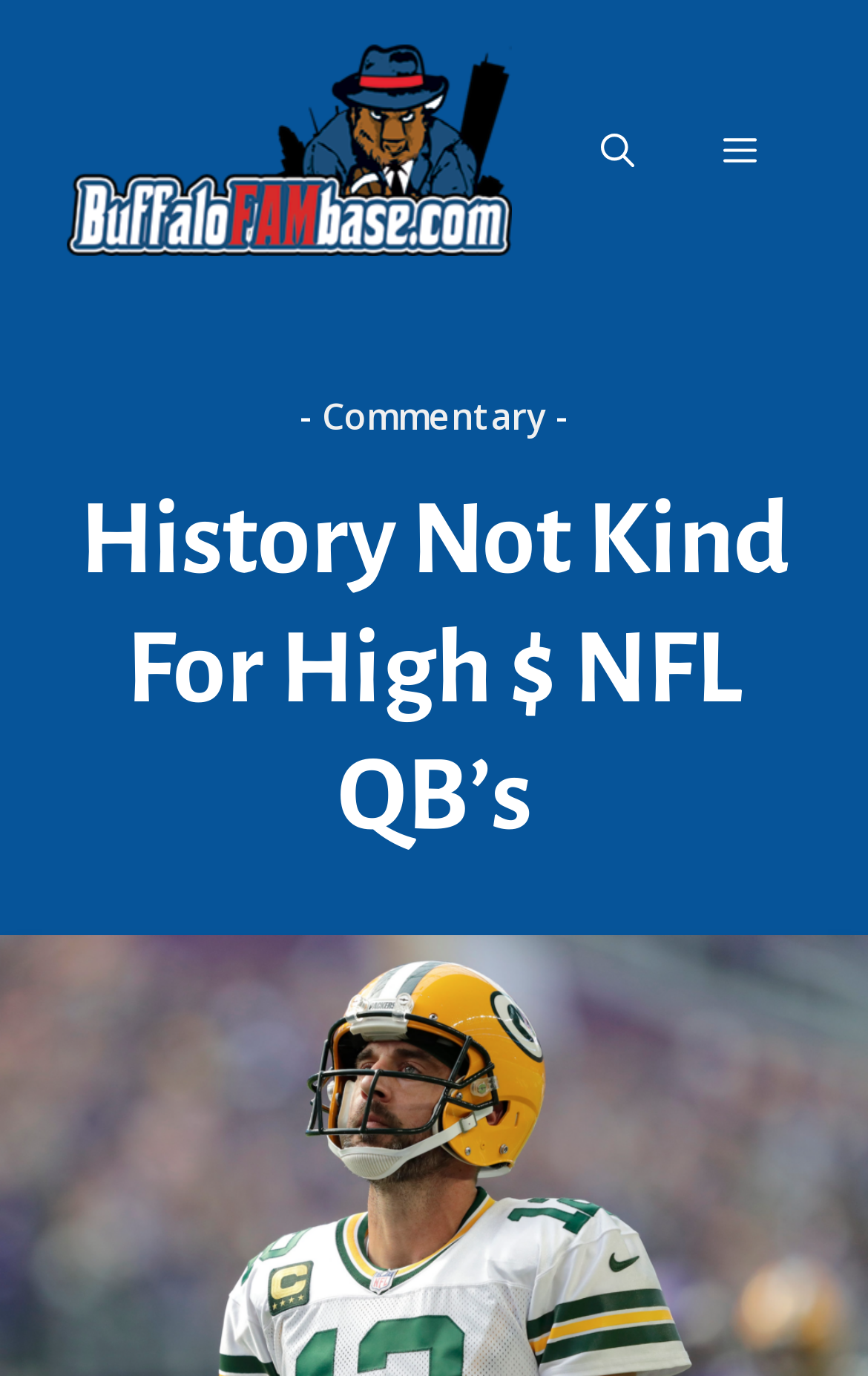Answer the question below with a single word or a brief phrase: 
What type of content is the webpage about?

NFL commentary